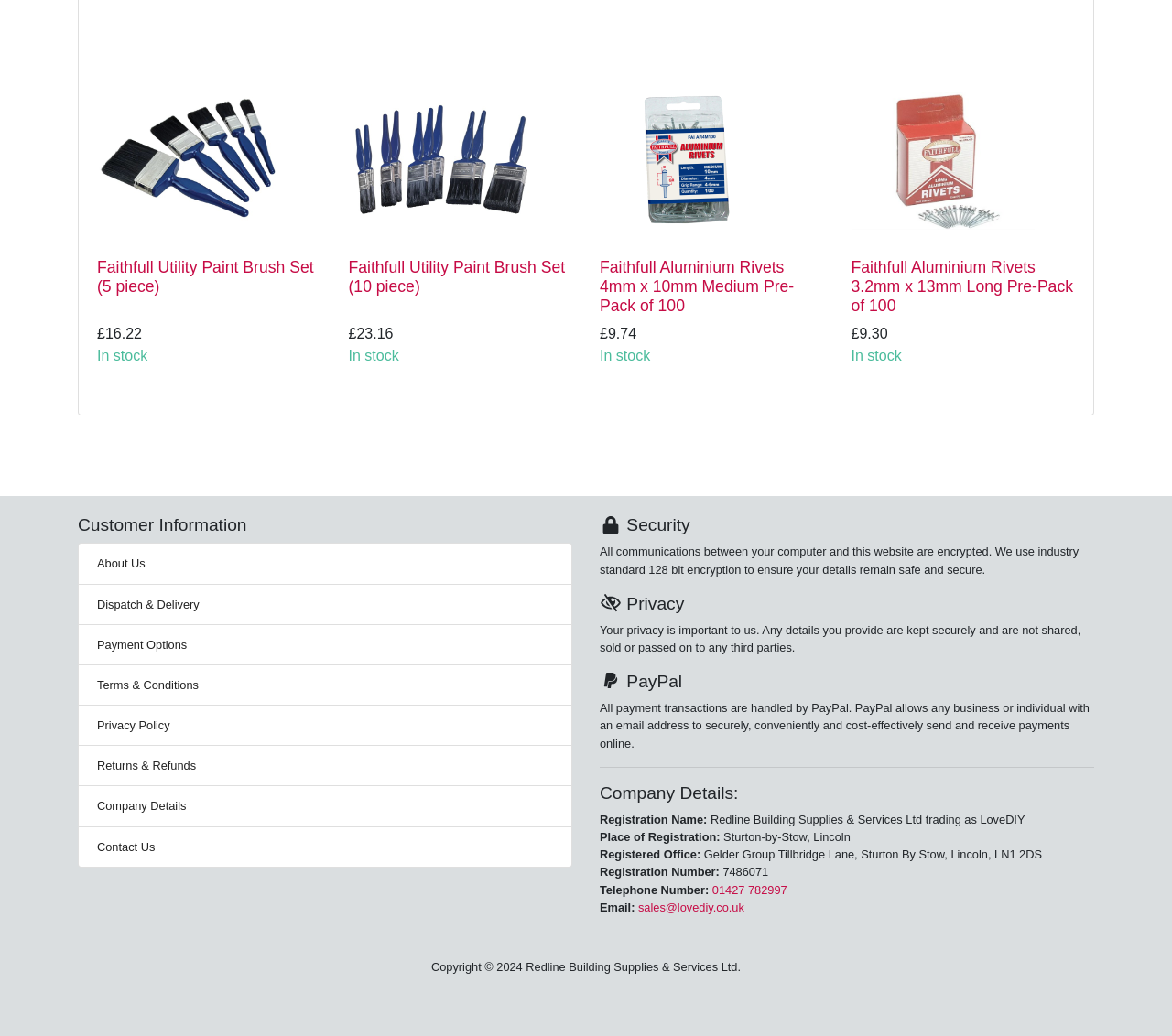Determine the bounding box for the described UI element: "Company Details".

[0.066, 0.758, 0.488, 0.798]